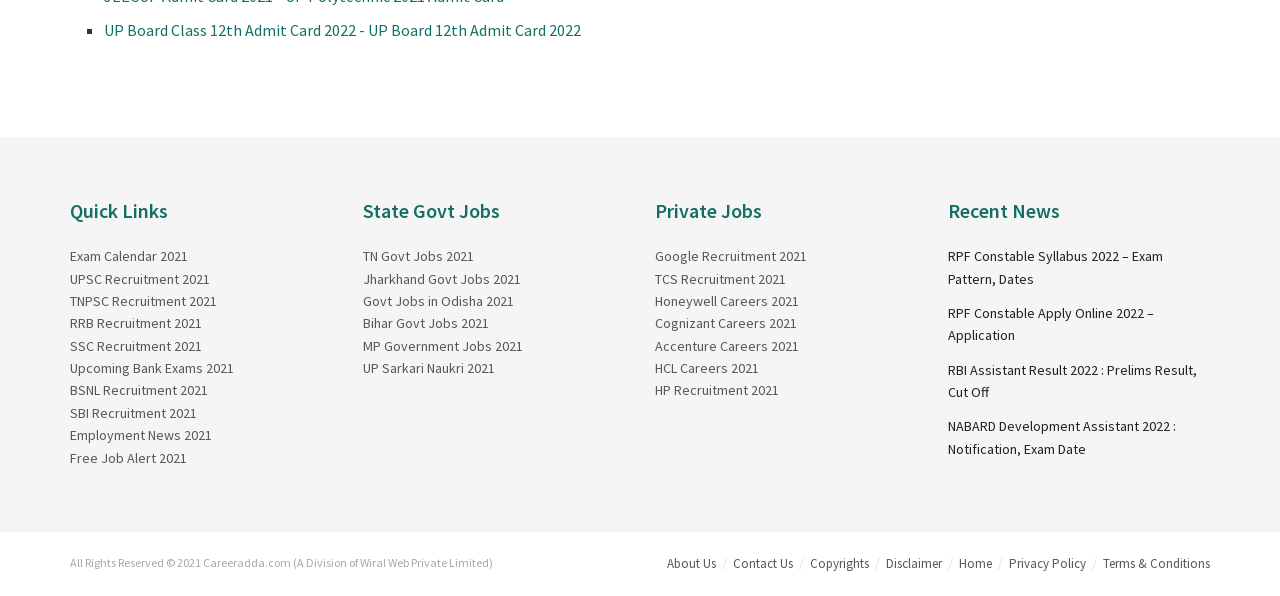What is the purpose of the link 'RPF Constable Apply Online 2022'?
Could you answer the question with a detailed and thorough explanation?

The link 'RPF Constable Apply Online 2022' is likely for applicants to submit their applications online for the RPF Constable position, as the text 'Apply Online' suggests.